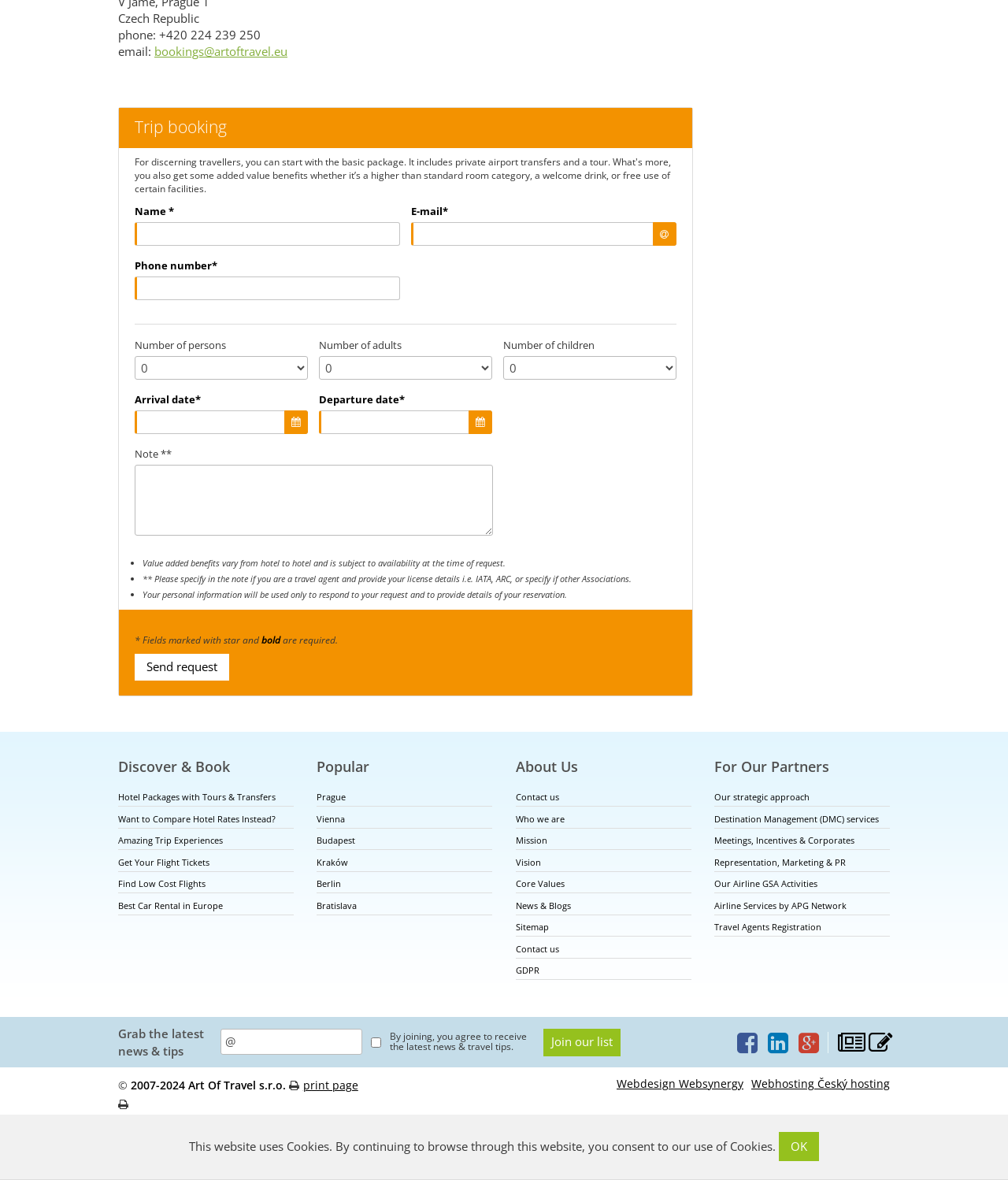Please locate the bounding box coordinates of the element that needs to be clicked to achieve the following instruction: "Enter your name". The coordinates should be four float numbers between 0 and 1, i.e., [left, top, right, bottom].

[0.134, 0.188, 0.397, 0.208]